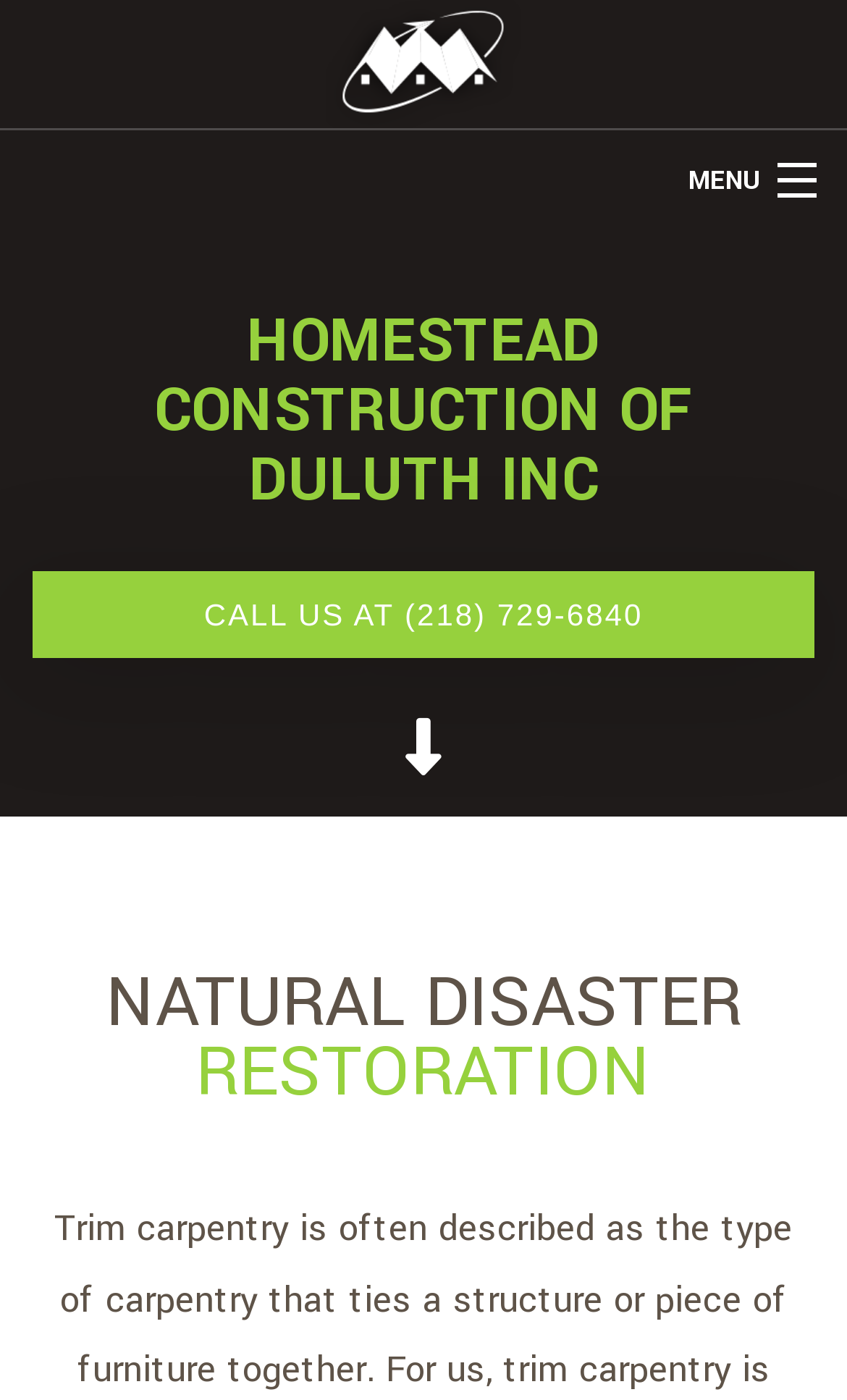What is the name of the company?
Please respond to the question thoroughly and include all relevant details.

I found the company's name by looking at the heading 'HOMESTEAD CONSTRUCTION OF DULUTH INC' which is located at the top of the webpage.